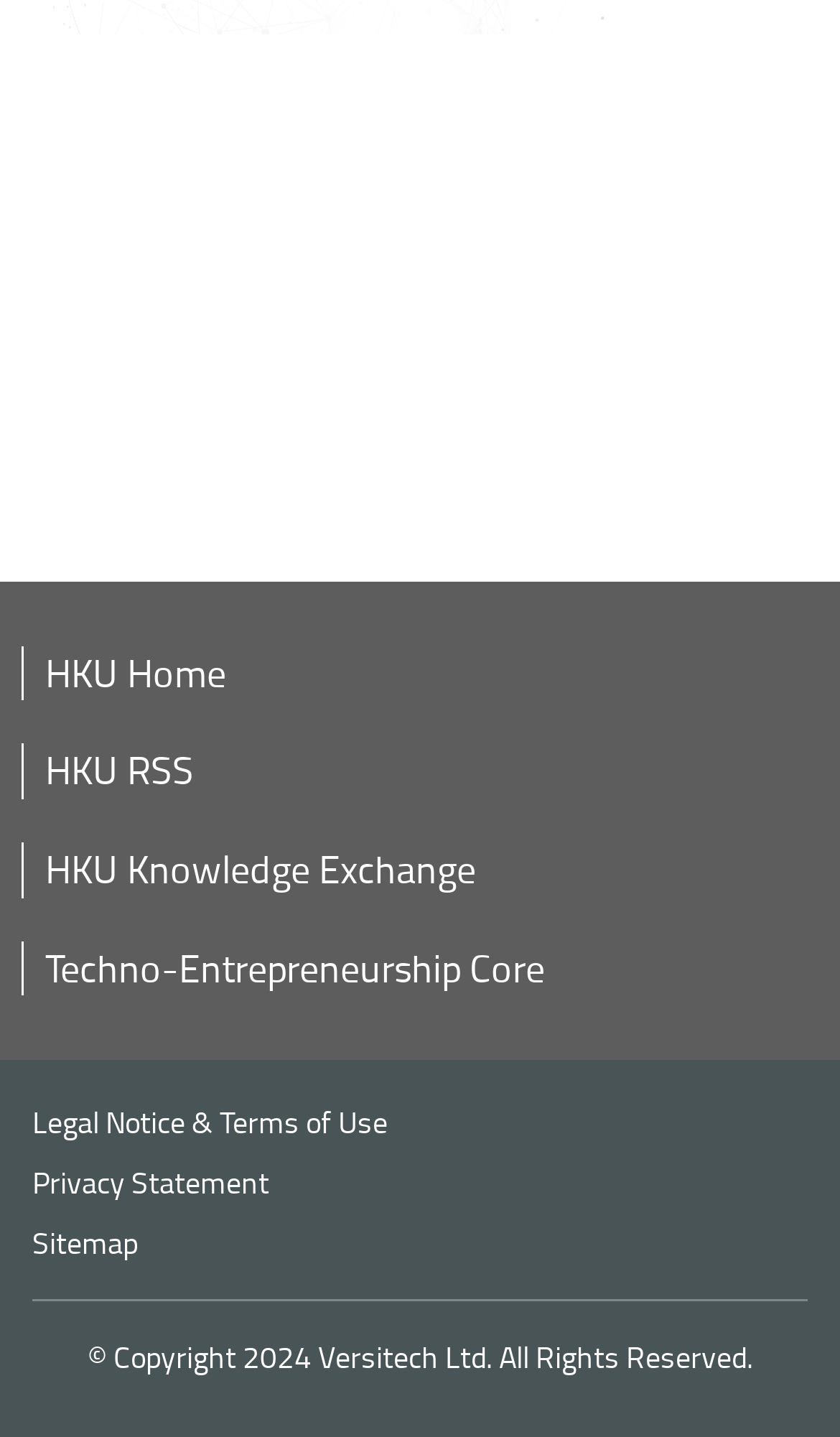What is the copyright information at the bottom of the page?
Respond to the question with a single word or phrase according to the image.

2024 Versitech Ltd.